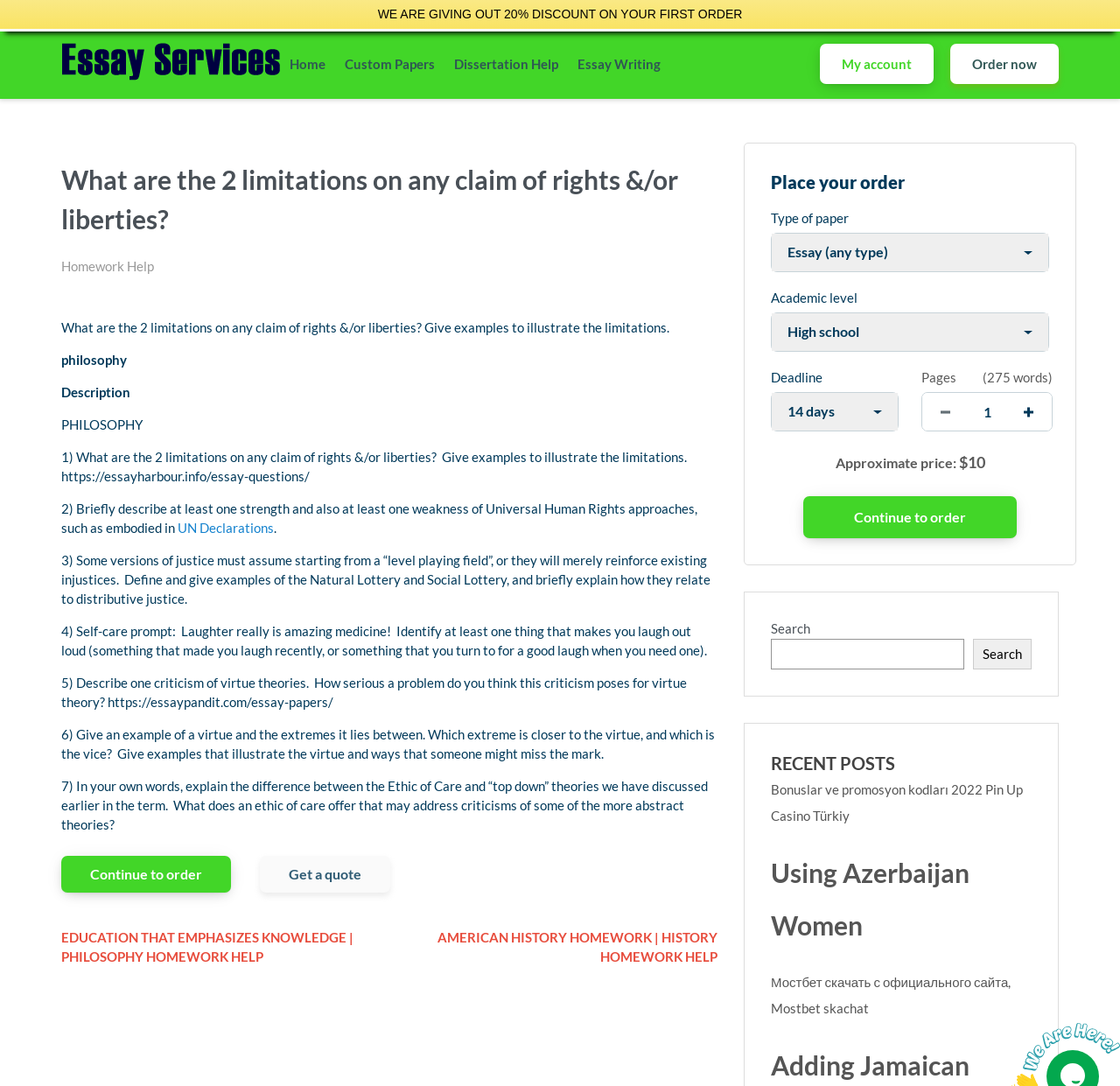Please locate the bounding box coordinates of the element that should be clicked to complete the given instruction: "Click the 'Order now' link".

[0.848, 0.04, 0.945, 0.077]